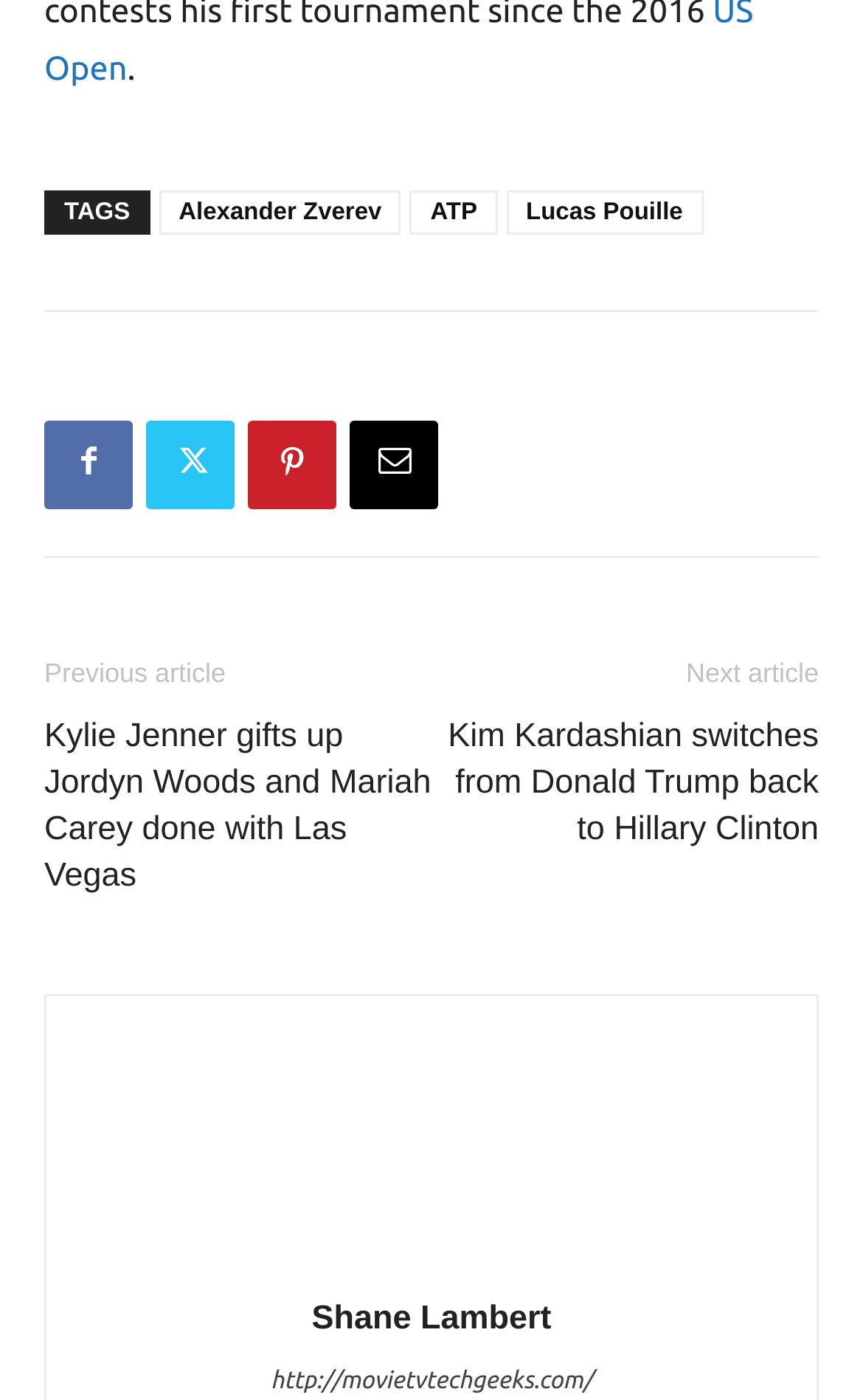What is the text of the previous article?
Look at the image and answer with only one word or phrase.

Kylie Jenner gifts up Jordyn Woods and Mariah Carey done with Las Vegas